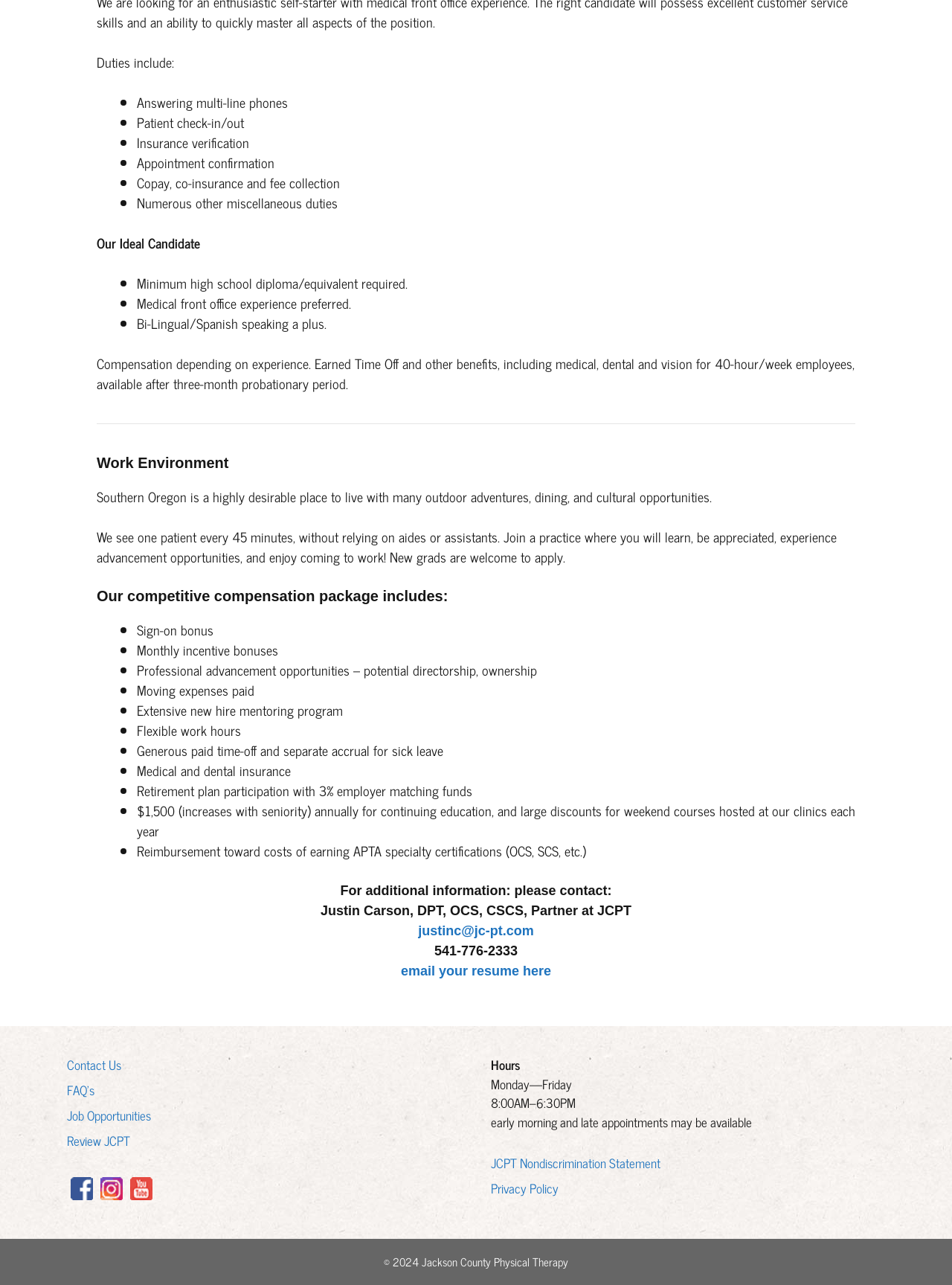What is the minimum education requirement?
From the details in the image, answer the question comprehensively.

According to the webpage, under 'Our Ideal Candidate', it is stated that a minimum high school diploma/equivalent is required.